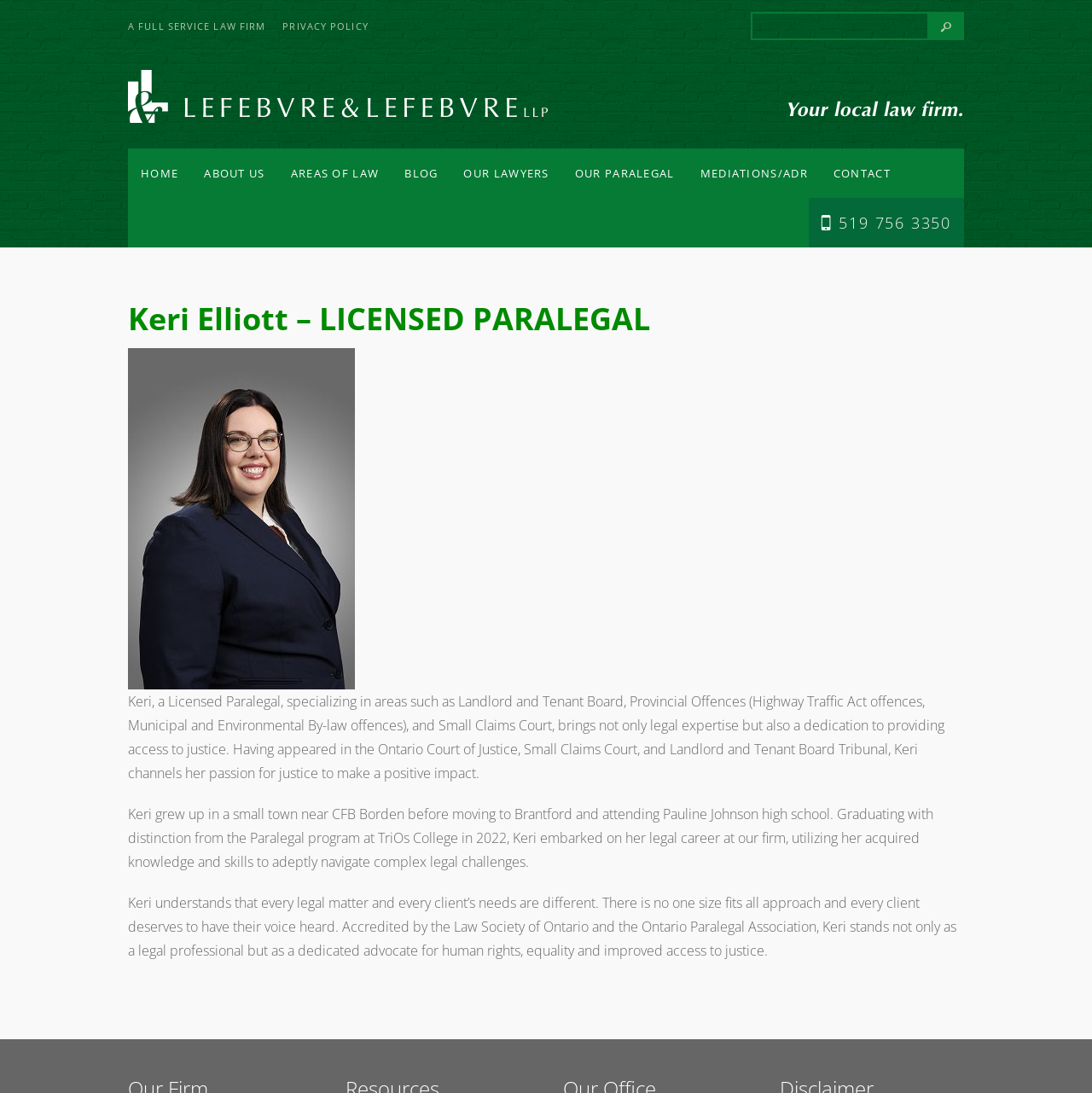Using the given element description, provide the bounding box coordinates (top-left x, top-left y, bottom-right x, bottom-right y) for the corresponding UI element in the screenshot: Contact

[0.751, 0.136, 0.827, 0.181]